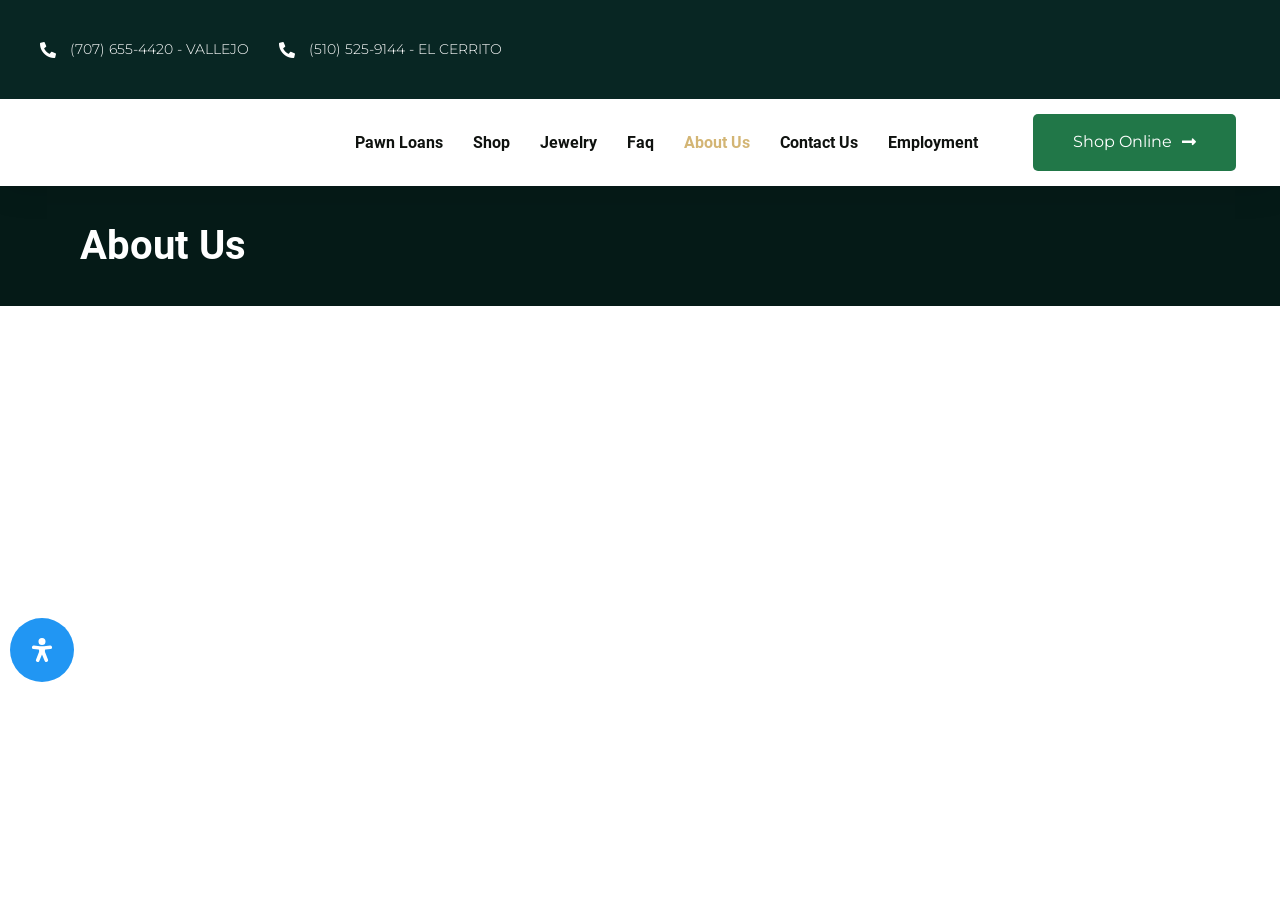Please determine the bounding box coordinates of the clickable area required to carry out the following instruction: "Call the Vallejo store". The coordinates must be four float numbers between 0 and 1, represented as [left, top, right, bottom].

[0.031, 0.057, 0.195, 0.081]